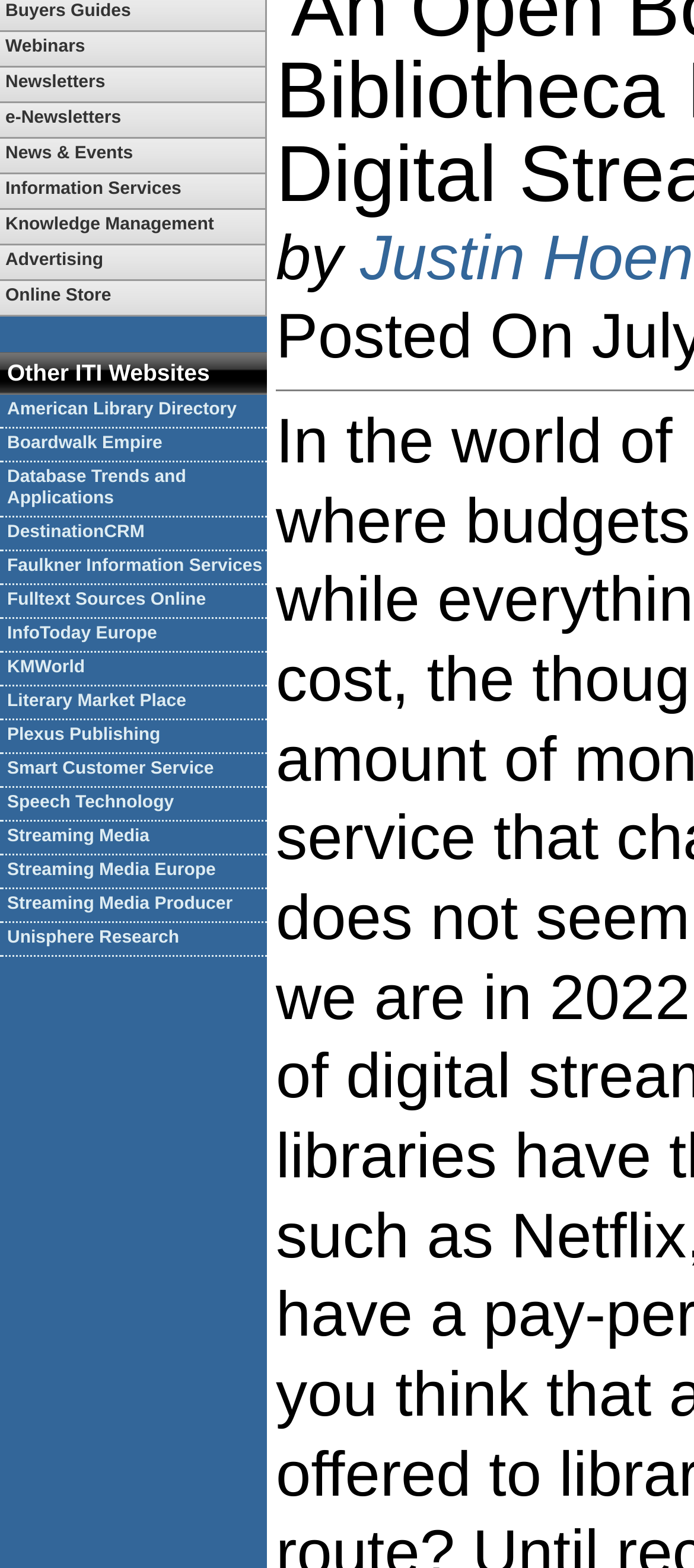Show the bounding box coordinates for the HTML element described as: "Literary Market Place".

[0.0, 0.438, 0.385, 0.459]